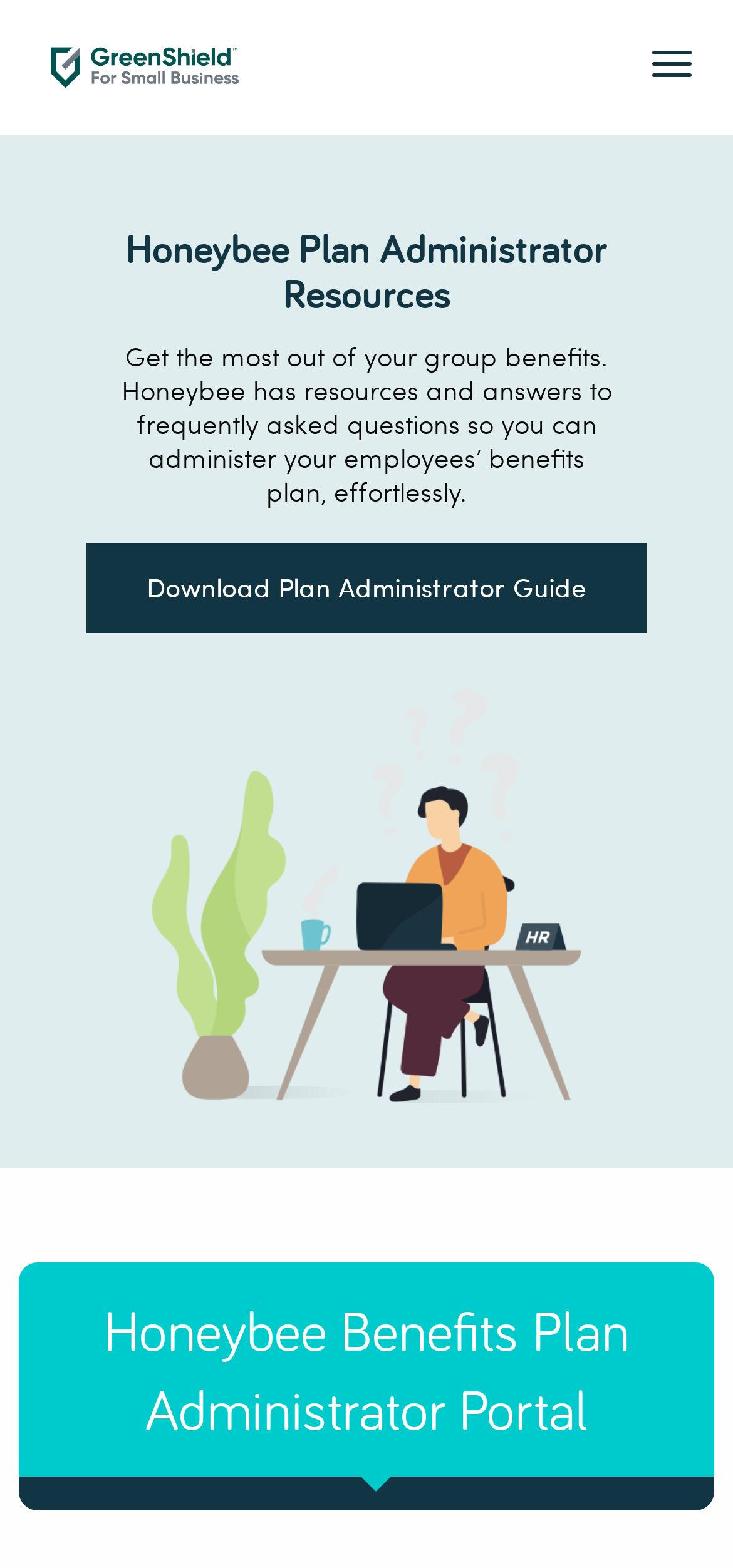Respond to the following question using a concise word or phrase: 
What is the logo on the top left corner of the webpage?

Honeybee Logo